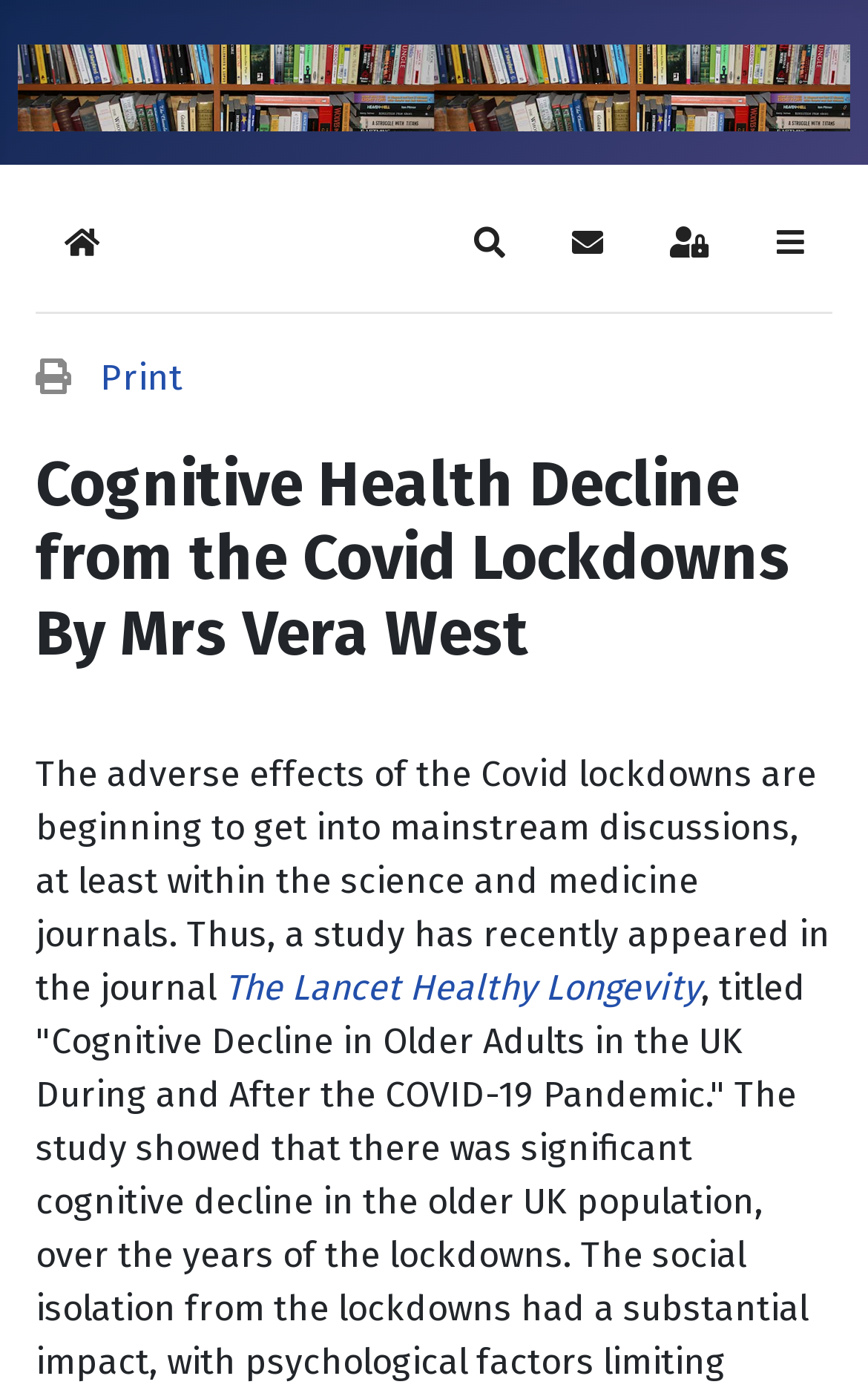What is the website's domain?
Give a single word or phrase answer based on the content of the image.

blog.alor.org